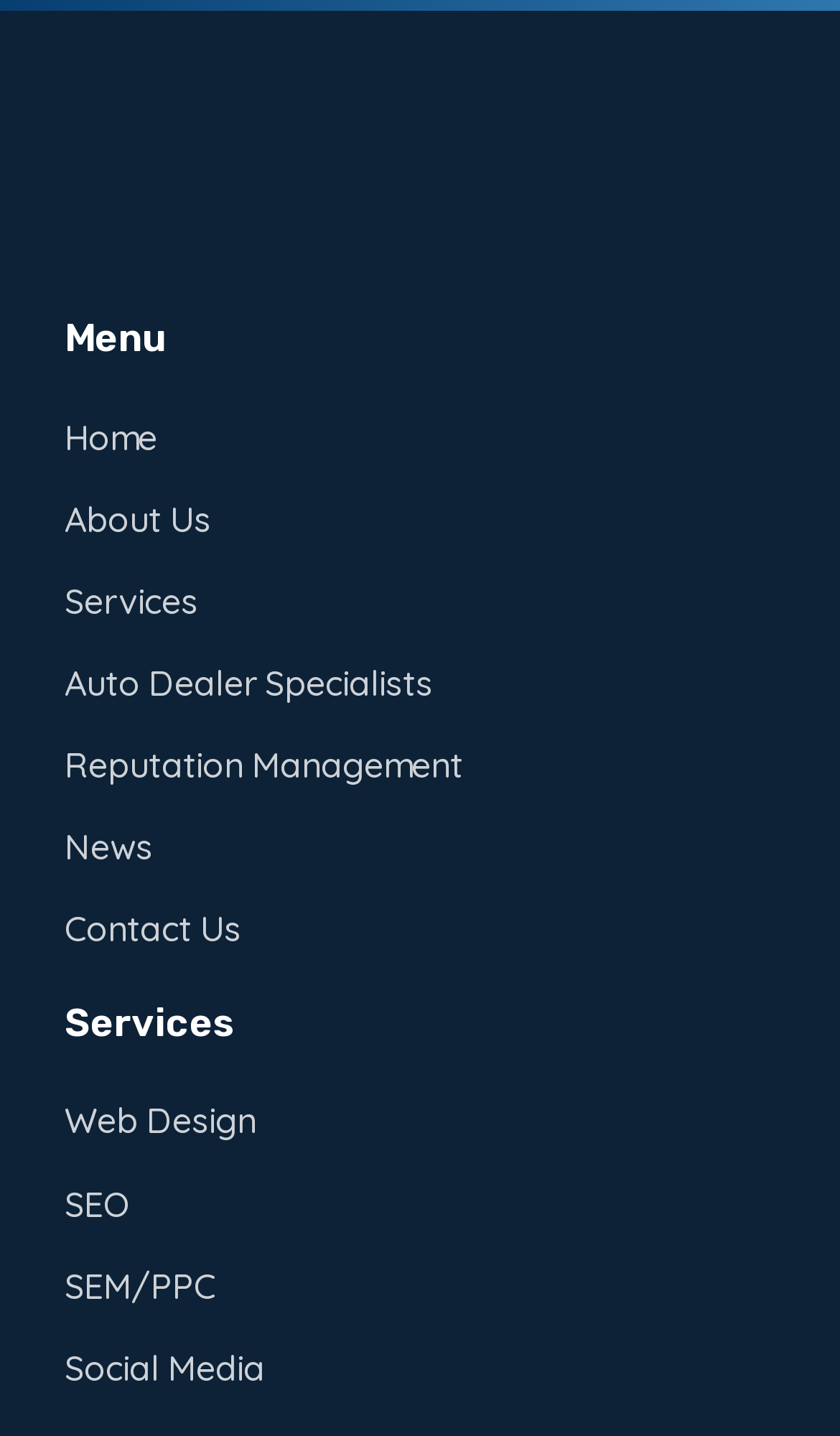Find the bounding box coordinates for the HTML element specified by: "News".

[0.077, 0.568, 0.923, 0.61]